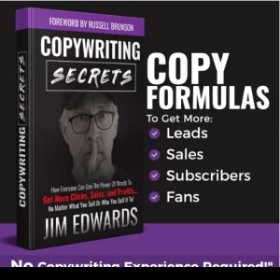Respond to the question below with a single word or phrase: Is prior copywriting experience necessary to benefit from the book?

No